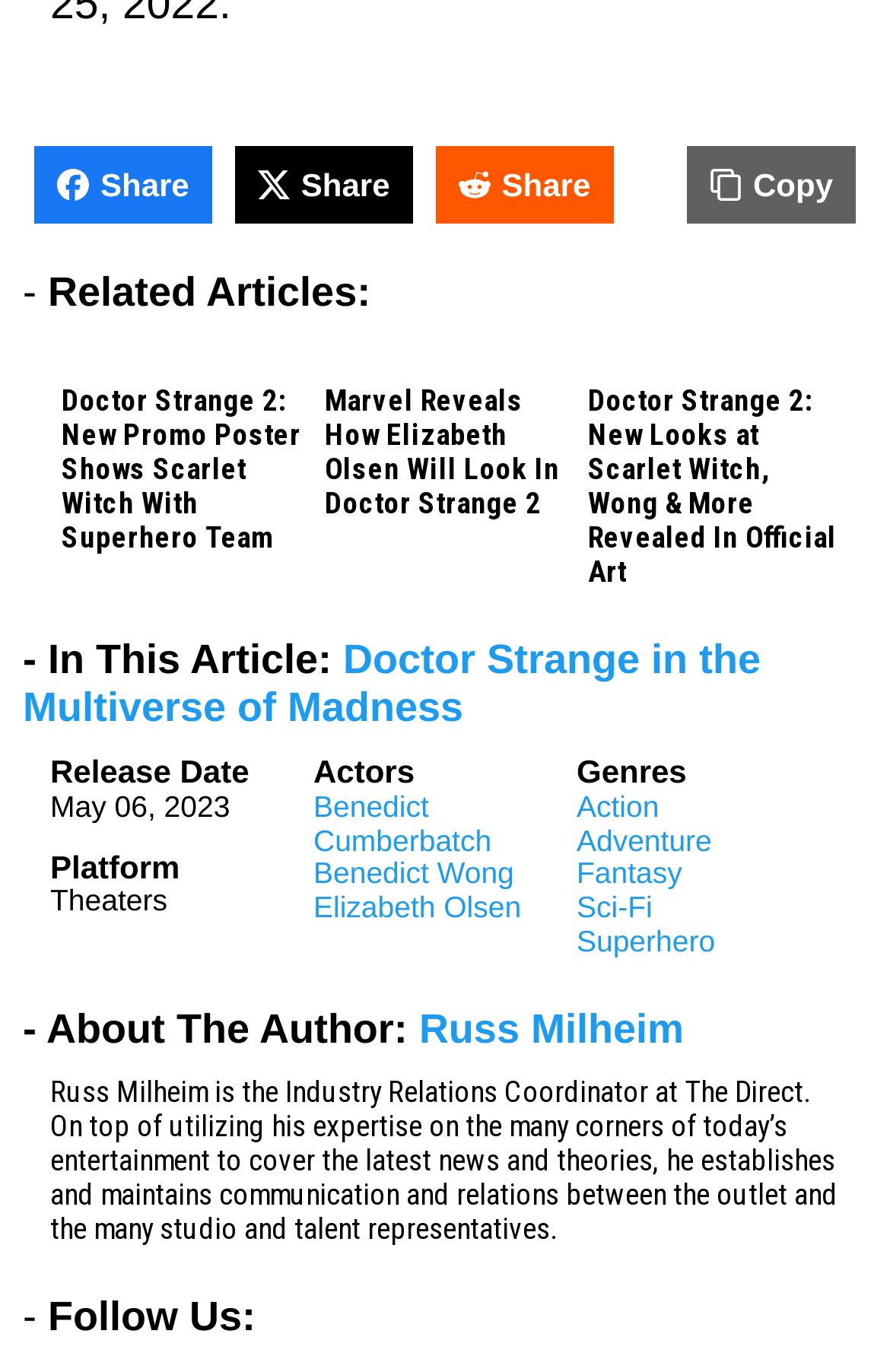Analyze the image and give a detailed response to the question:
What is the occupation of Russ Milheim?

I found Russ Milheim's occupation by looking at the 'About The Author:' section. It mentions that he is the 'Industry Relations Coordinator at The Direct'.